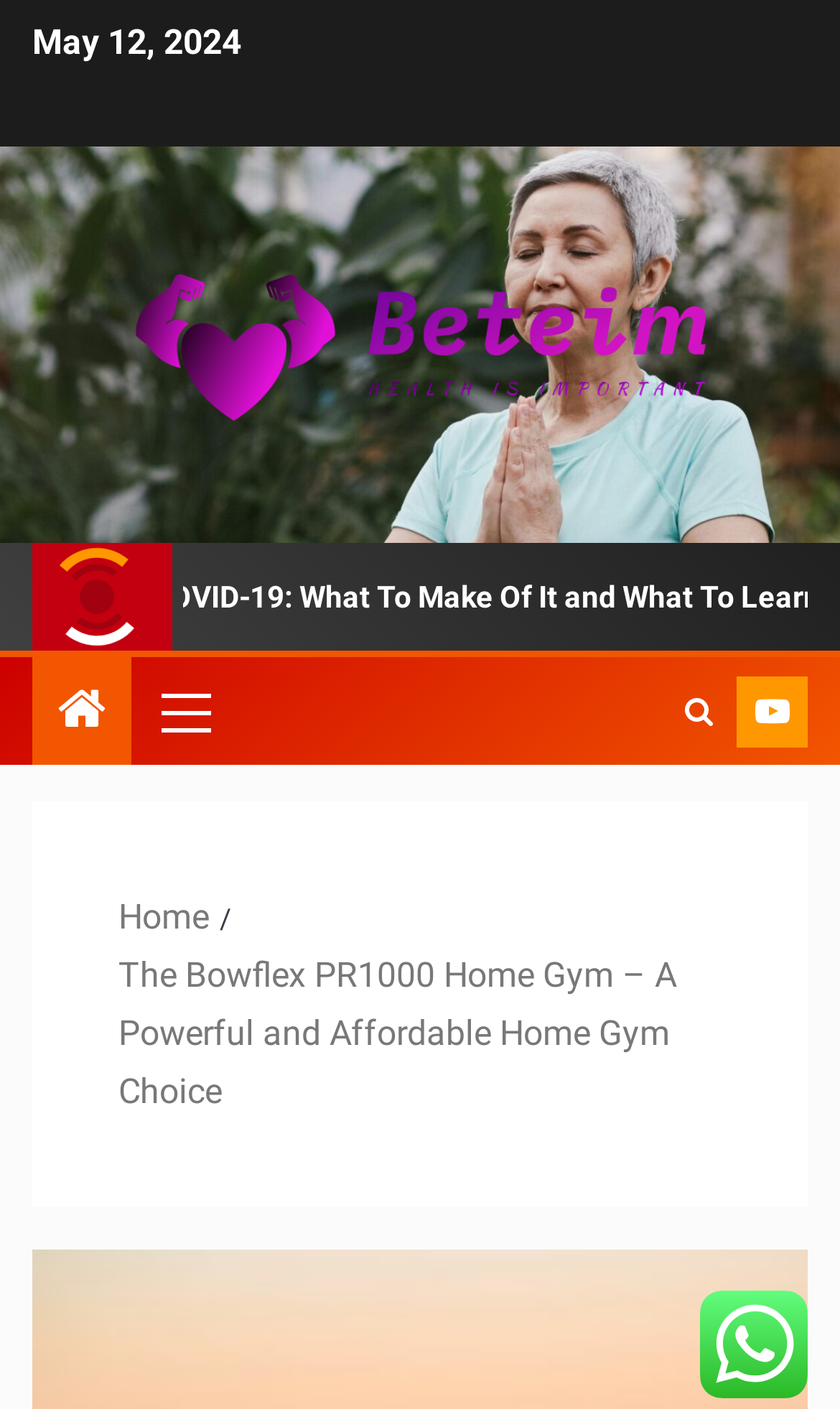For the given element description Home, determine the bounding box coordinates of the UI element. The coordinates should follow the format (top-left x, top-left y, bottom-right x, bottom-right y) and be within the range of 0 to 1.

[0.141, 0.635, 0.249, 0.664]